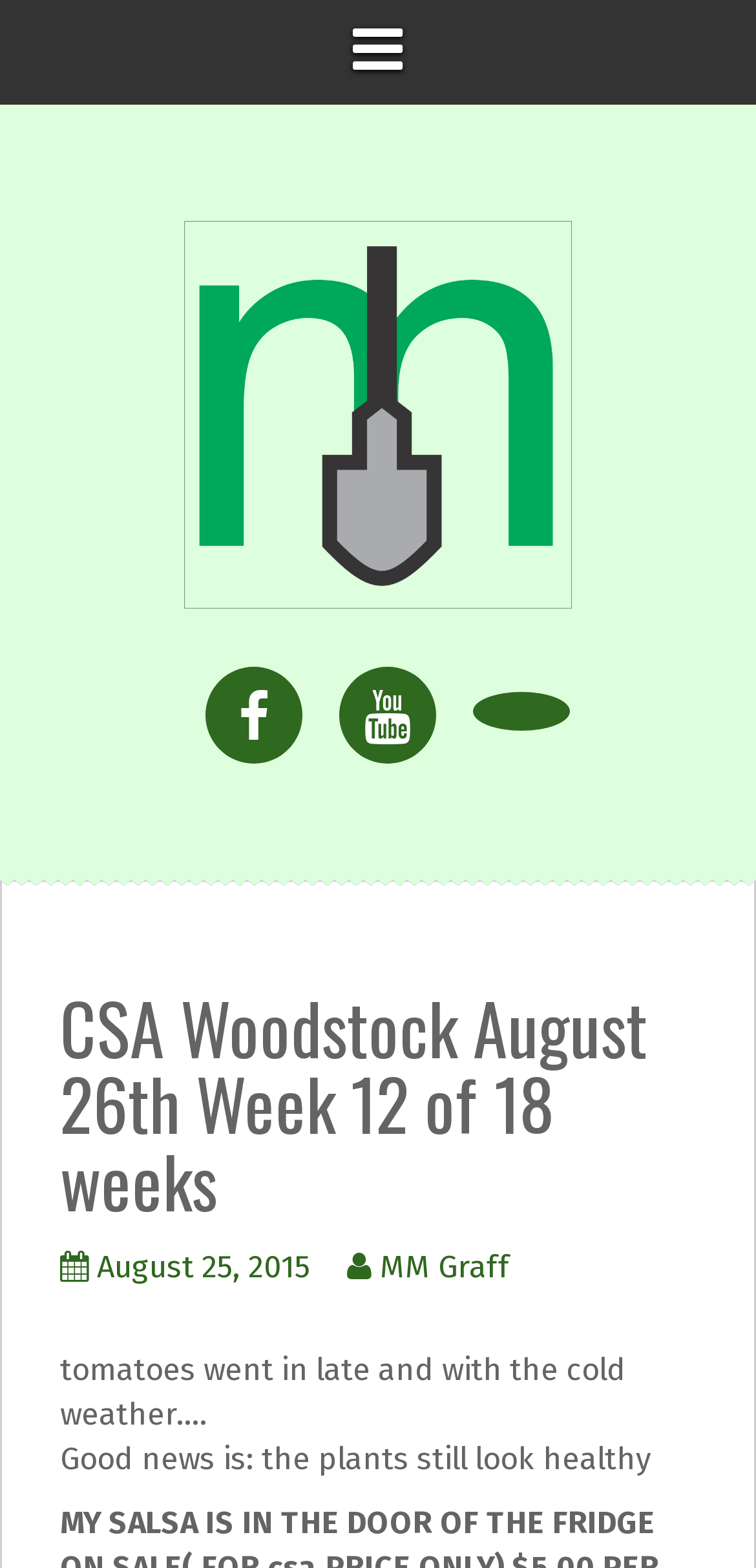Give the bounding box coordinates for this UI element: "MM Graff". The coordinates should be four float numbers between 0 and 1, arranged as [left, top, right, bottom].

[0.503, 0.797, 0.674, 0.82]